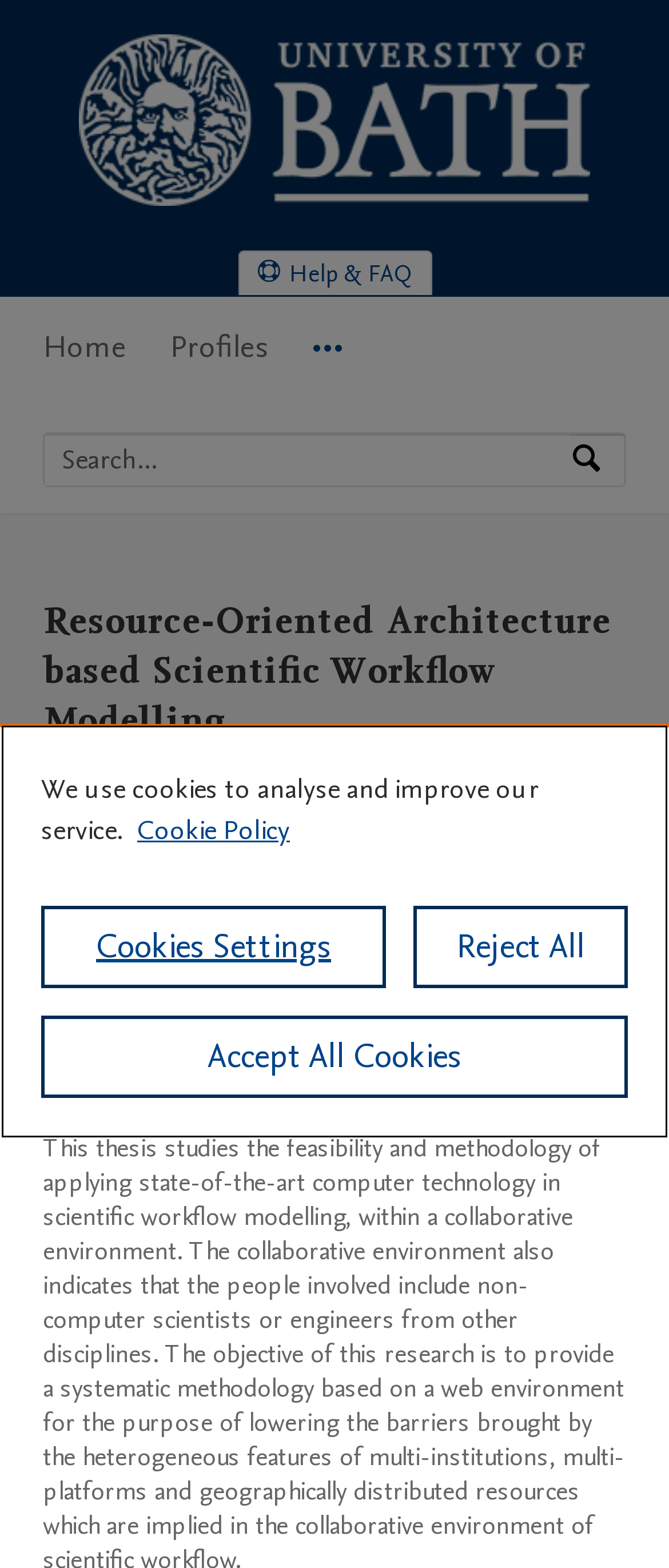Refer to the image and answer the question with as much detail as possible: What is the research portal about?

I inferred this from the title of the webpage, which mentions 'Resource-Oriented Architecture based Scientific Workflow Modelling'. This suggests that the research portal is focused on scientific workflow modelling.